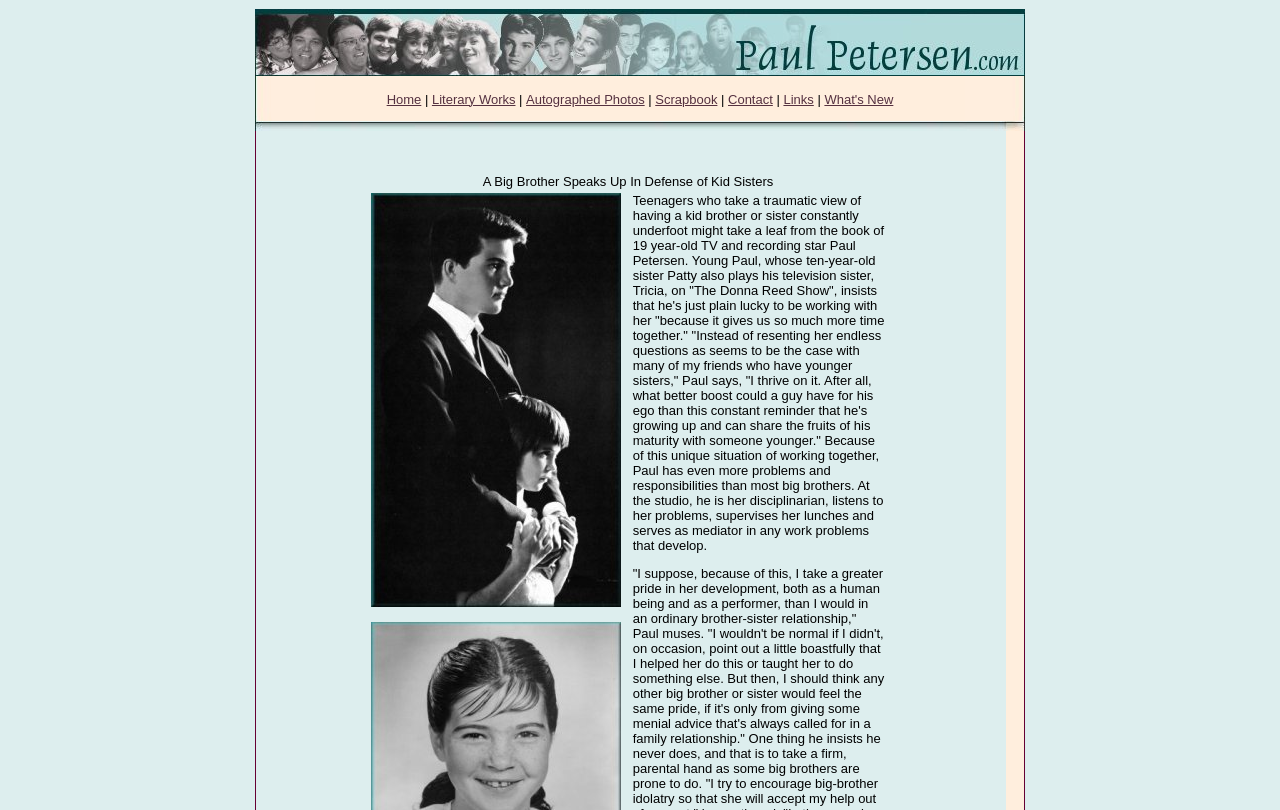Find the bounding box coordinates of the area to click in order to follow the instruction: "Explore 'Literary Works'".

[0.337, 0.113, 0.403, 0.131]